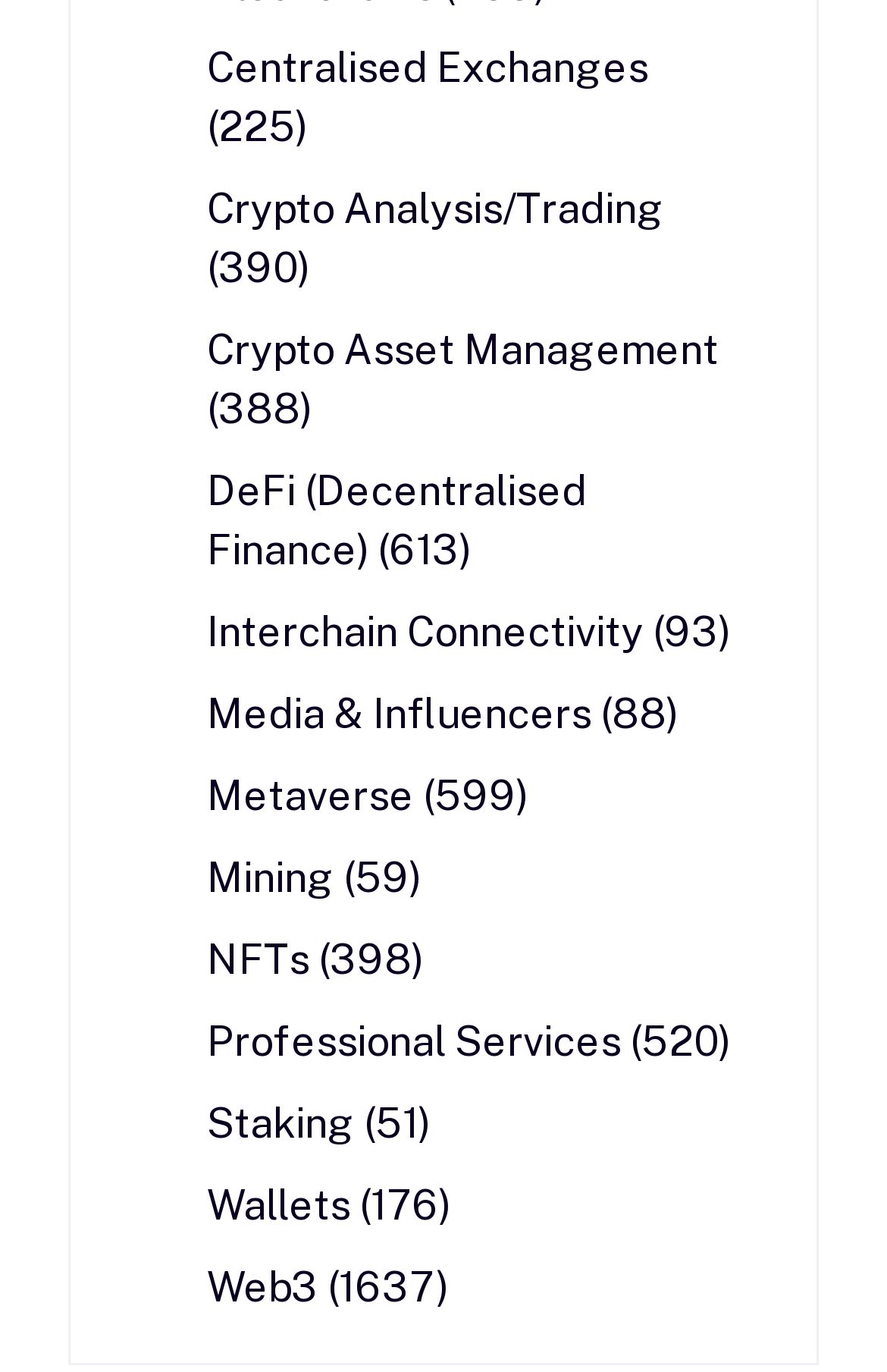Respond concisely with one word or phrase to the following query:
How many items are in the NFTs category?

398